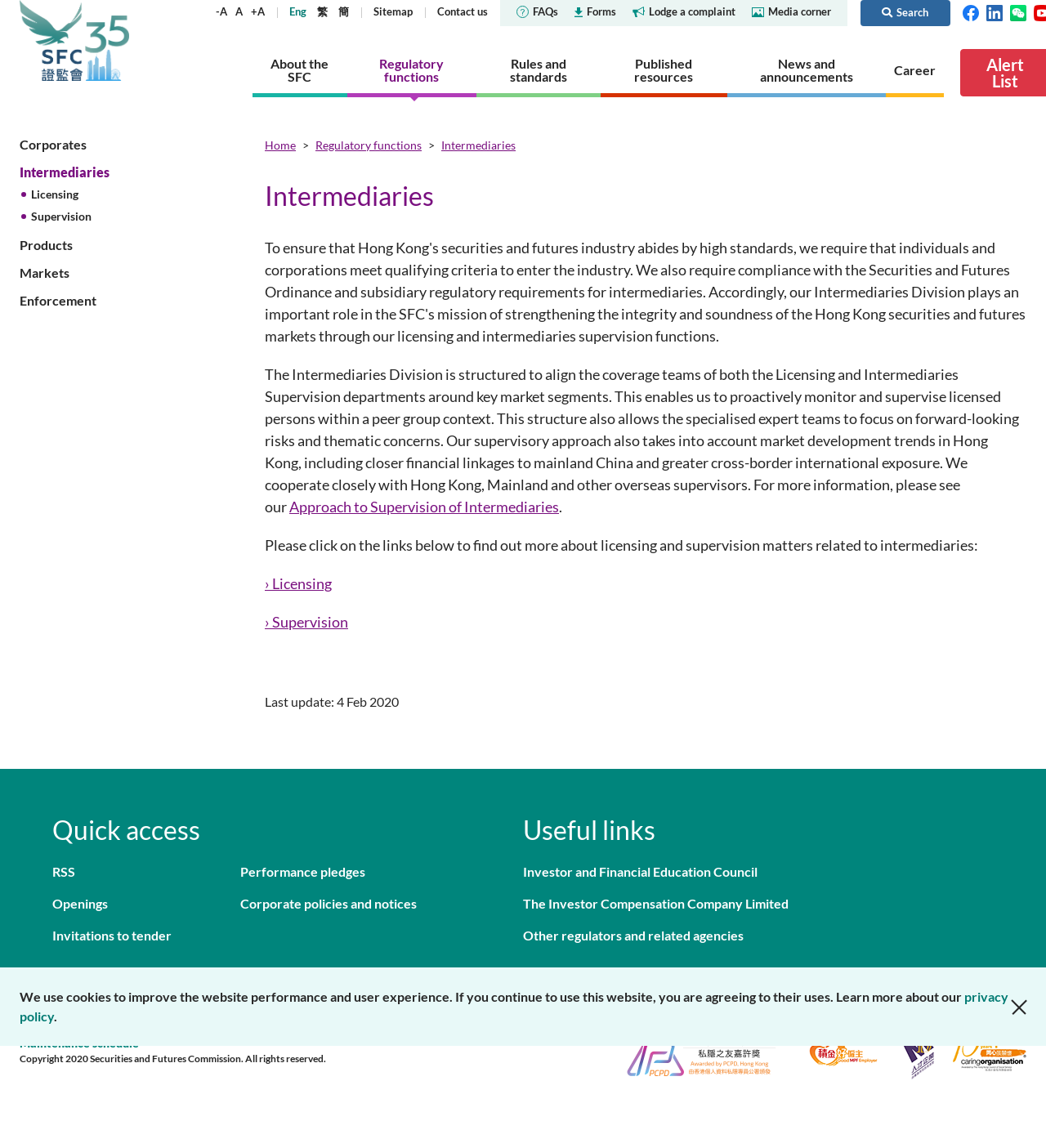Locate the bounding box coordinates of the clickable area needed to fulfill the instruction: "Visit the Securities and Futures Commission website".

[0.019, 0.0, 0.222, 0.07]